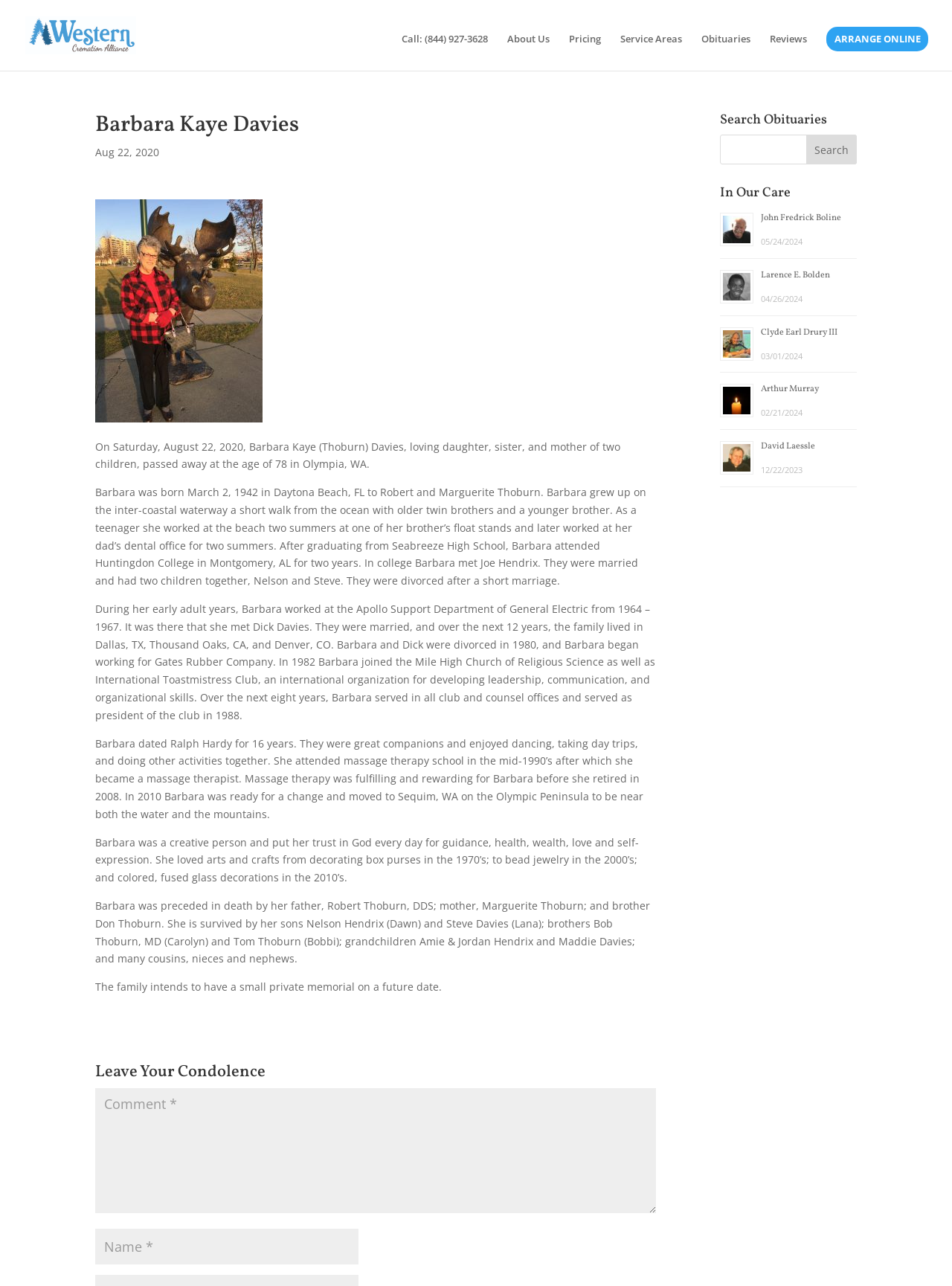What is the purpose of the textbox below 'Leave Your Condolence'?
Can you provide a detailed and comprehensive answer to the question?

The purpose of the textbox can be inferred from its location below the heading 'Leave Your Condolence' and the label 'Comment *' which suggests that it is for leaving a comment or condolence message.